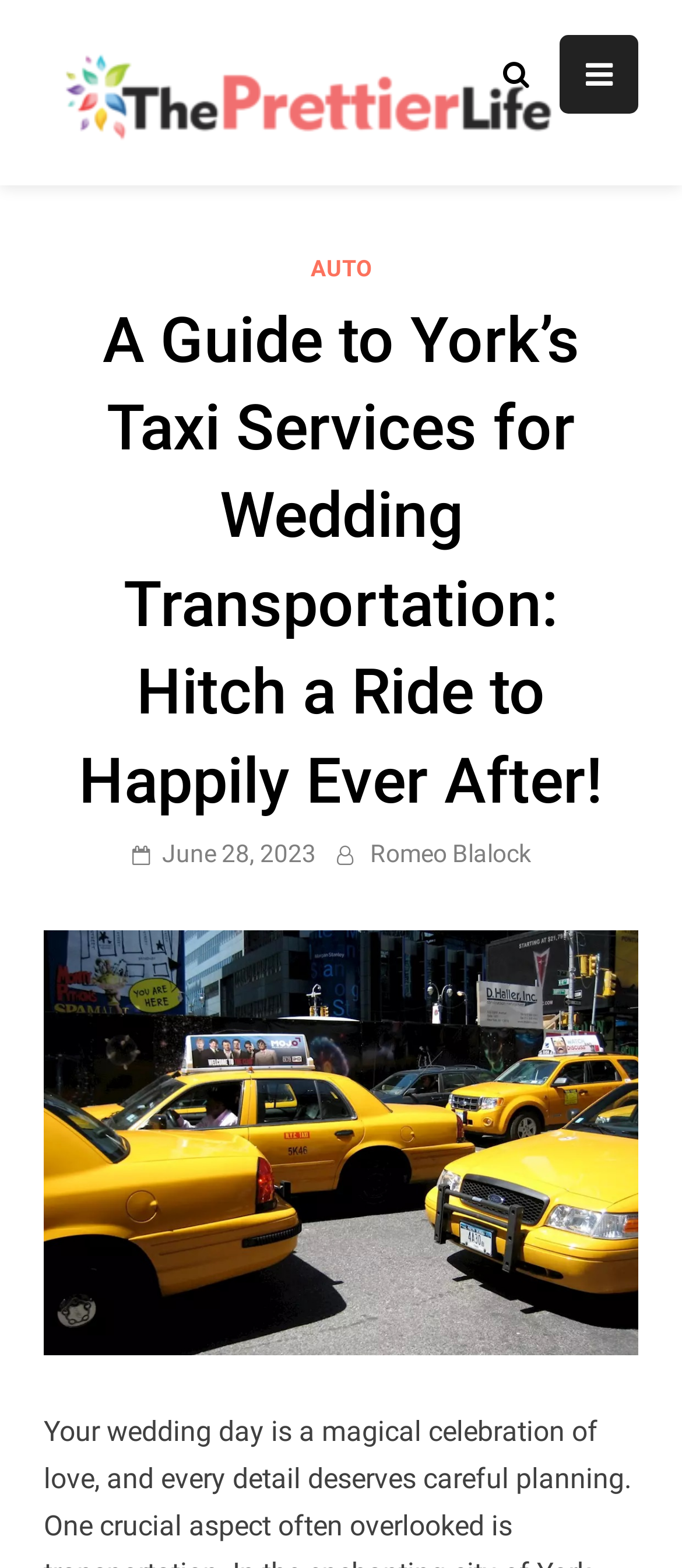Please provide the main heading of the webpage content.

A Guide to York’s Taxi Services for Wedding Transportation: Hitch a Ride to Happily Ever After!